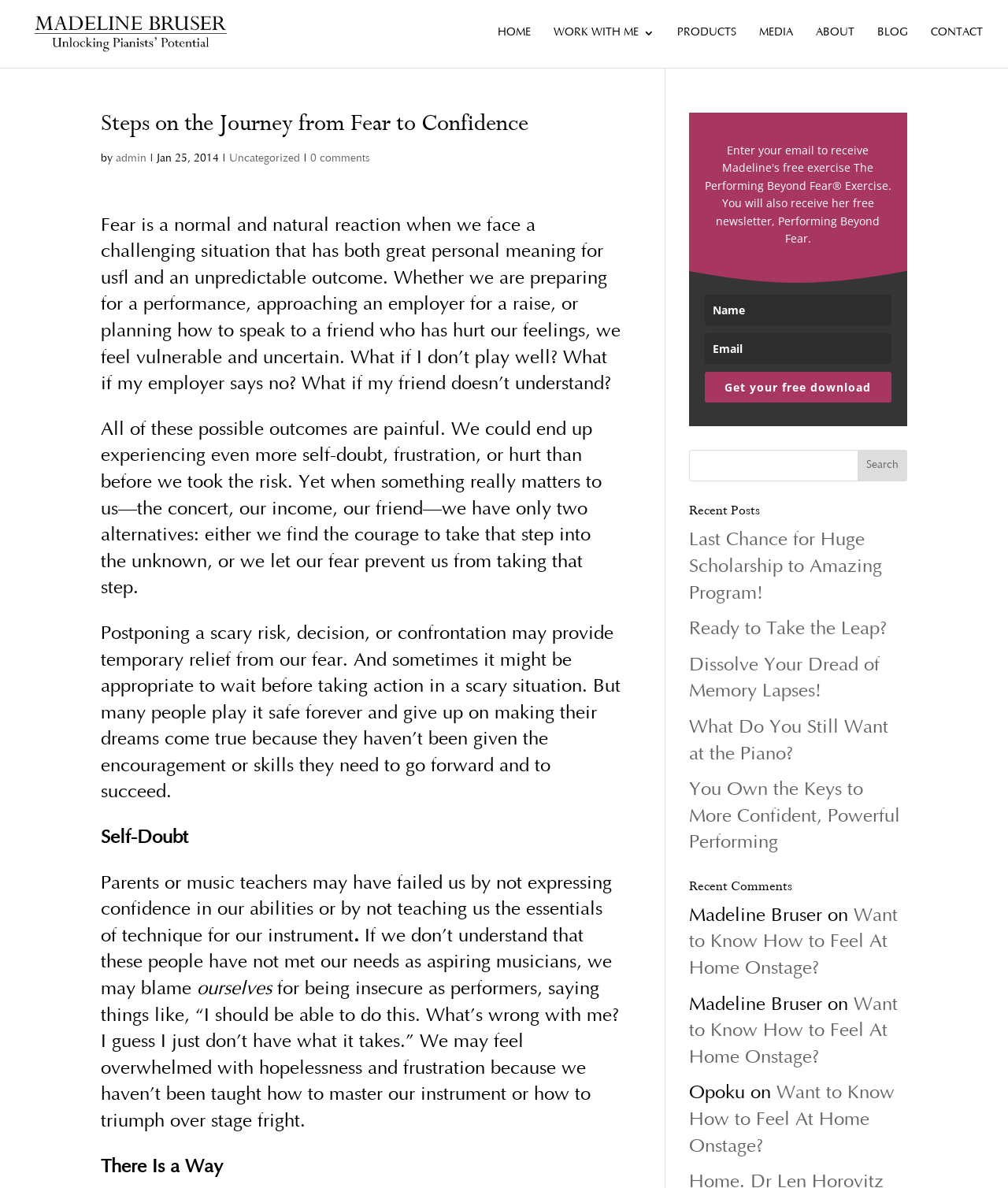Please predict the bounding box coordinates of the element's region where a click is necessary to complete the following instruction: "Read the 'Recent Posts'". The coordinates should be represented by four float numbers between 0 and 1, i.e., [left, top, right, bottom].

[0.683, 0.425, 0.9, 0.445]